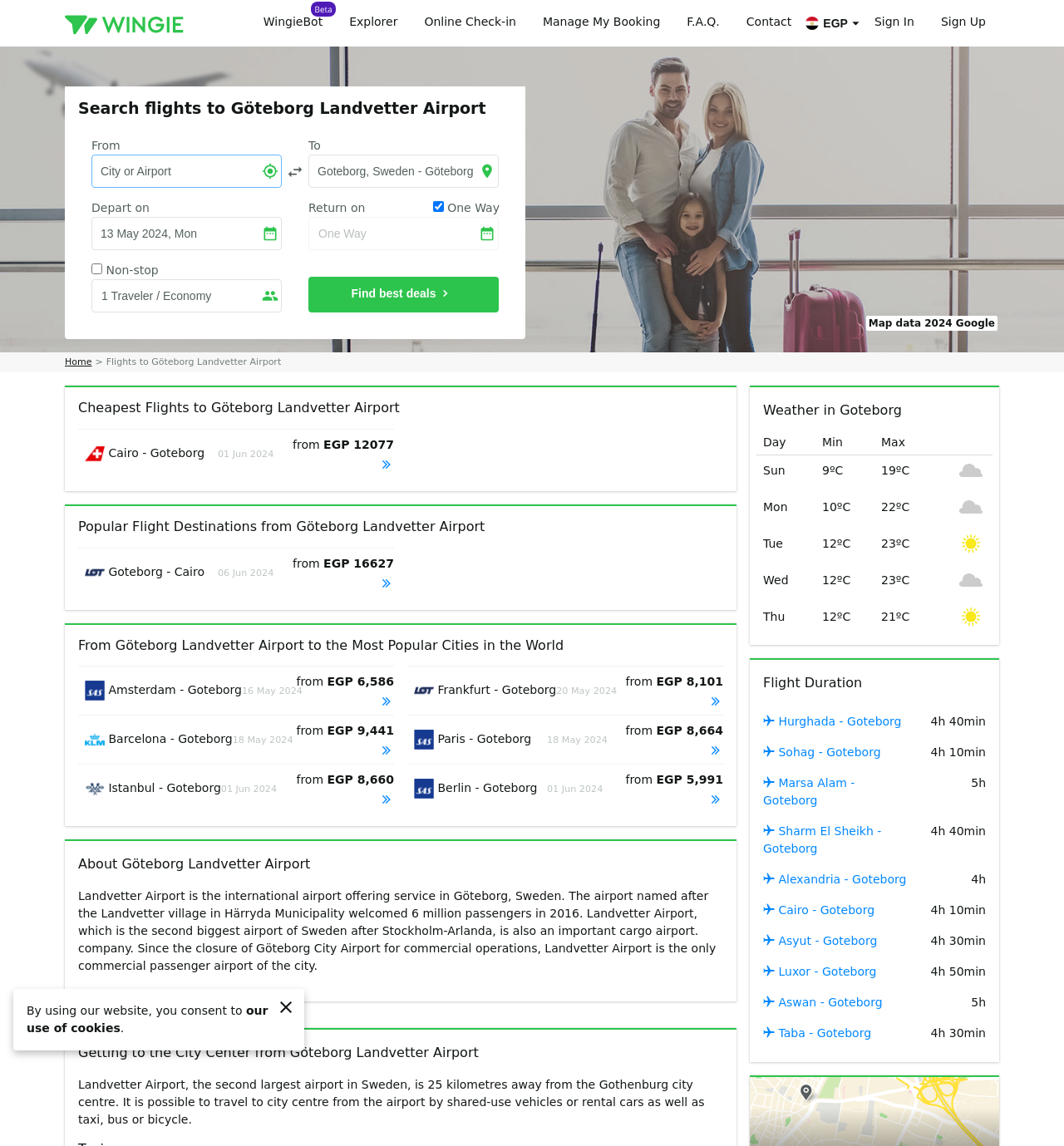Please identify the coordinates of the bounding box that should be clicked to fulfill this instruction: "Select departure date".

[0.086, 0.189, 0.265, 0.218]